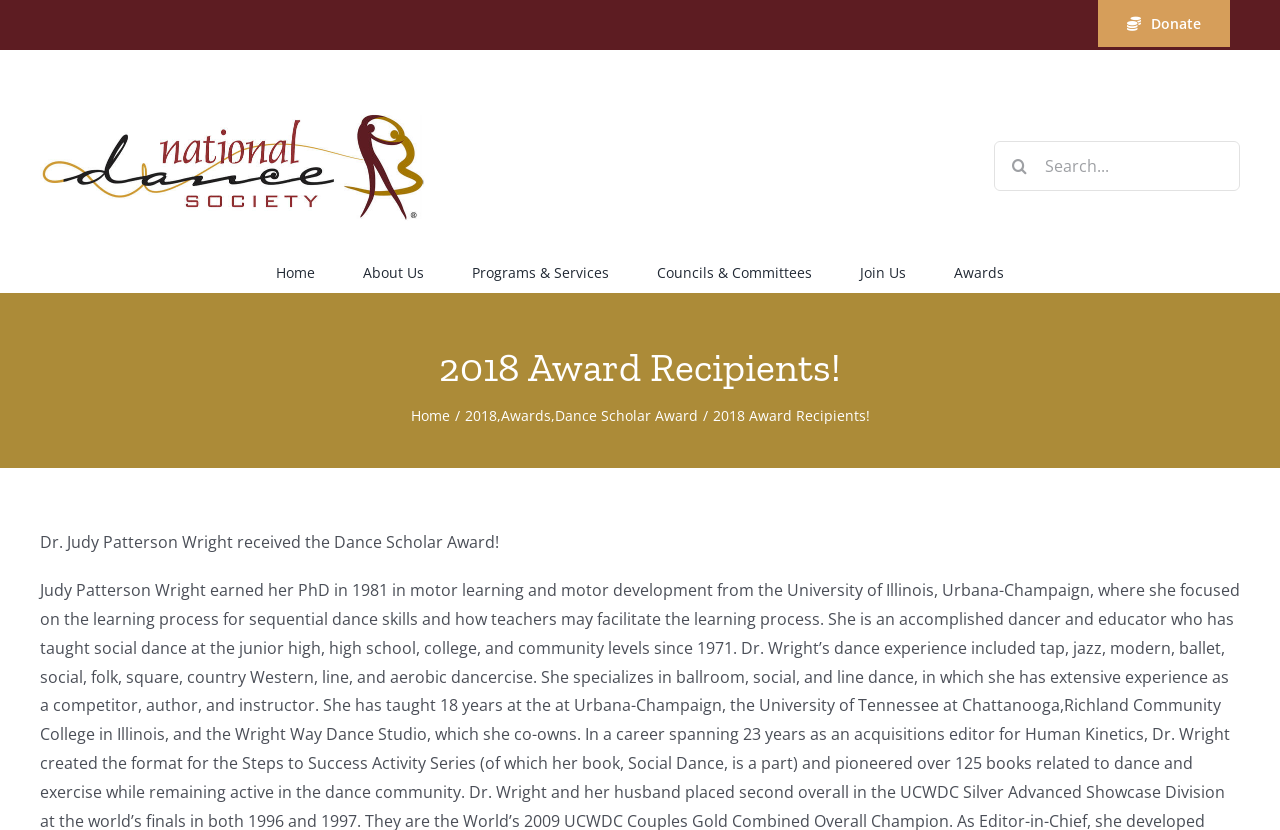Provide the bounding box coordinates for the area that should be clicked to complete the instruction: "Click the Donate link".

[0.858, 0.0, 0.961, 0.057]